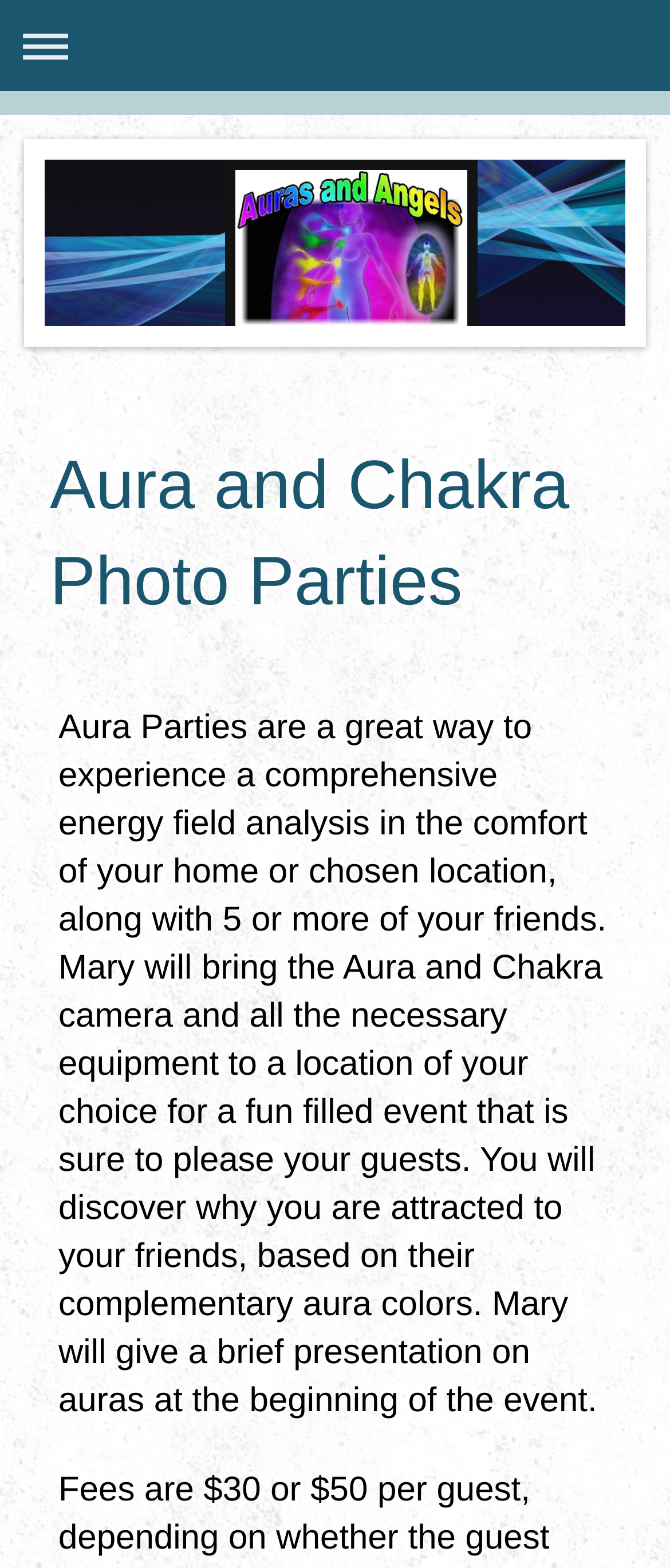Using the provided element description: "Expand/collapse navigation", identify the bounding box coordinates. The coordinates should be four floats between 0 and 1 in the order [left, top, right, bottom].

[0.013, 0.005, 0.987, 0.053]